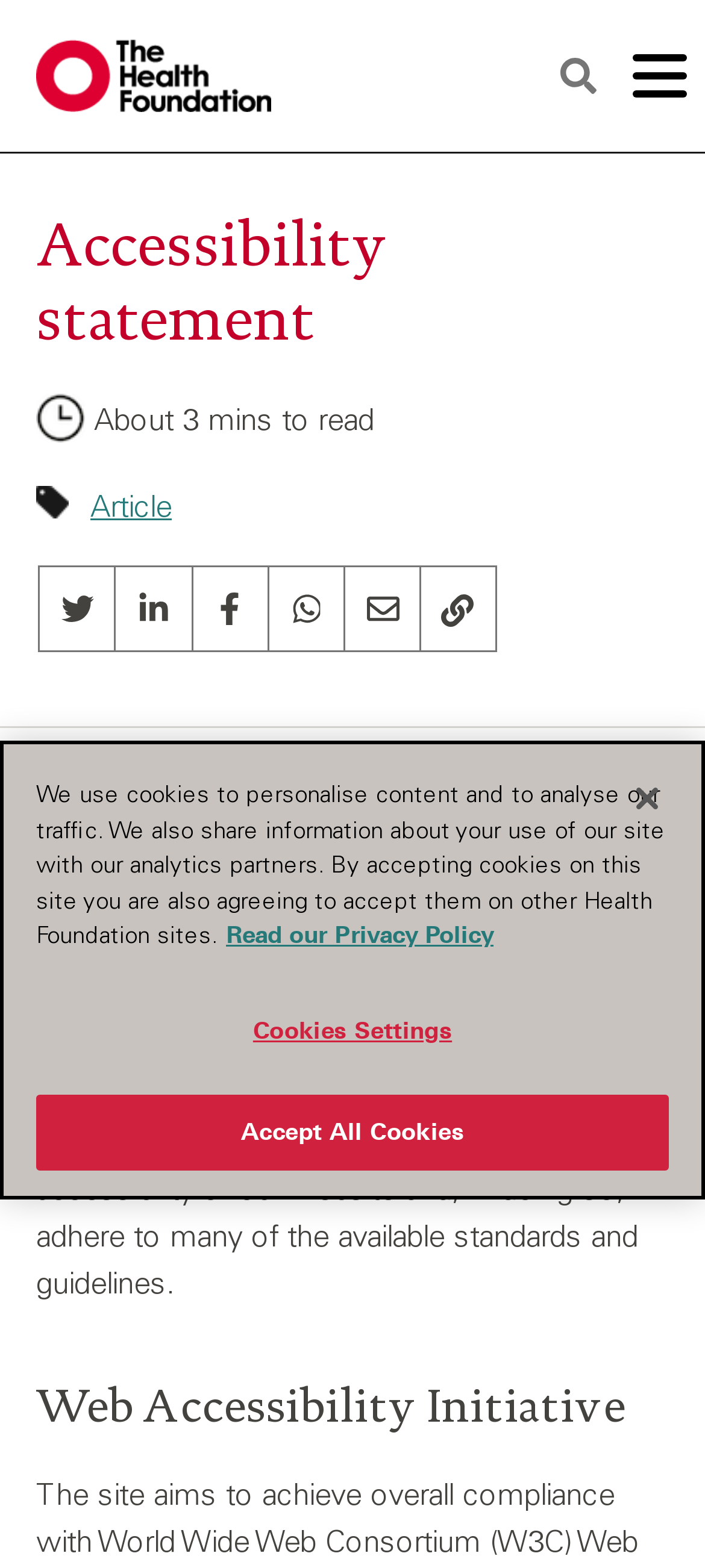What can you do with the article?
Could you please answer the question thoroughly and with as much detail as possible?

I found several link elements with descriptions such as 'Share on Twitter', 'Share on LinkedIn', and 'Share on Facebook', which suggest that the article can be shared on various social media platforms.